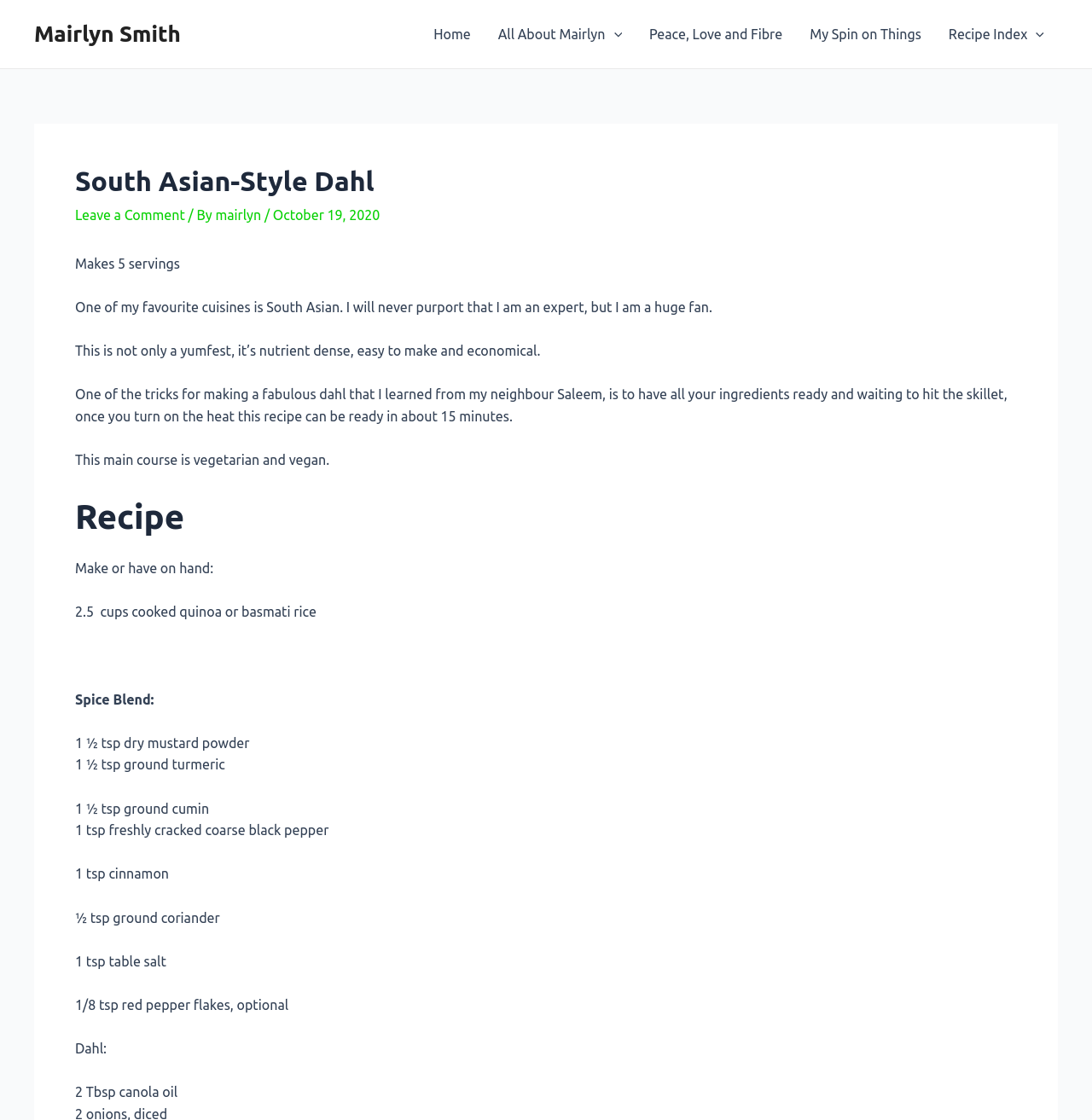Specify the bounding box coordinates of the element's area that should be clicked to execute the given instruction: "Click on the 'Recipe Index Menu Toggle' button". The coordinates should be four float numbers between 0 and 1, i.e., [left, top, right, bottom].

[0.856, 0.0, 0.969, 0.061]